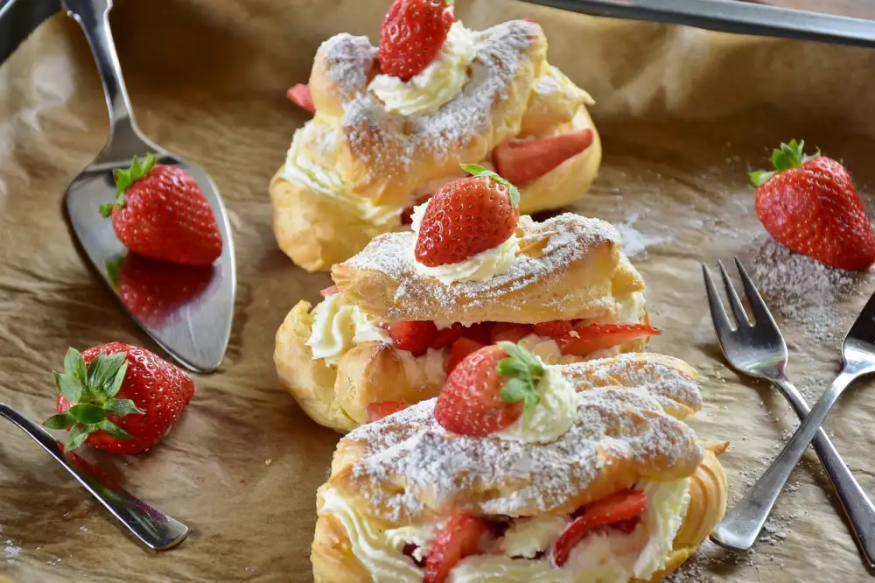Using a single word or phrase, answer the following question: 
What is dusting the tortas?

Powdered sugar